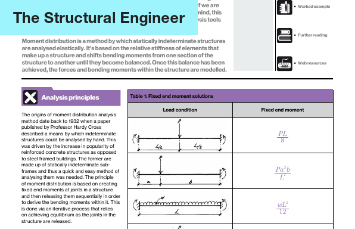What is the purpose of the table in the excerpt?
Using the information from the image, answer the question thoroughly.

The table in the excerpt is labeled as 'fixed end moments under various loading conditions', which suggests that its purpose is to illustrate the fixed end moments under different loading conditions. This is likely to help engineers understand and apply moment distribution techniques in practice.